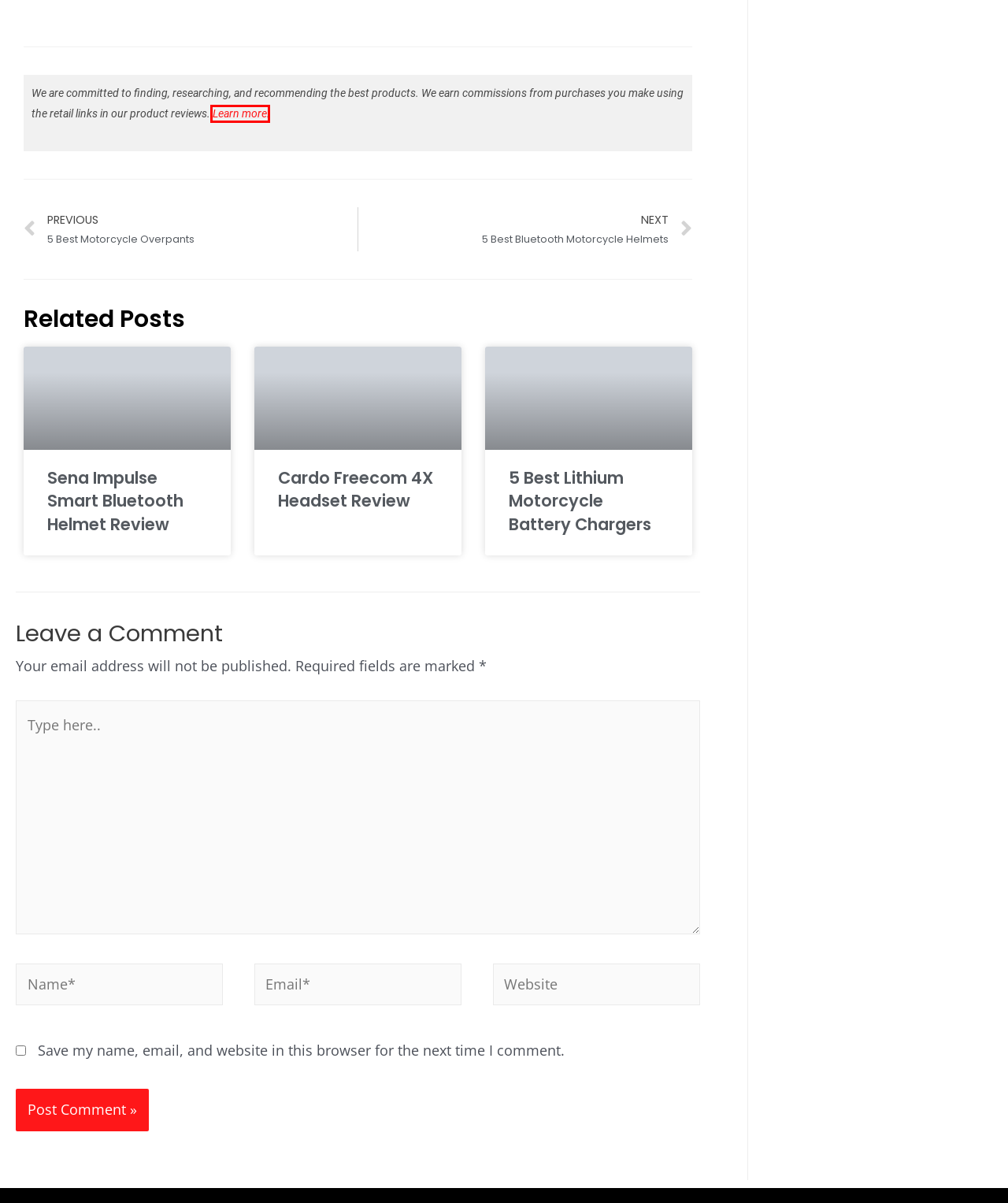You have a screenshot of a webpage with a red rectangle bounding box around an element. Identify the best matching webpage description for the new page that appears after clicking the element in the bounding box. The descriptions are:
A. 5 Best Motorcycle Overpants For Commuting [2024] - Rev Corner
B. Cardo Freecom 4X Headset Review [2024]
C. Affiliate Disclosure - Rev Corner
D. 5 Best Bluetooth Motorcycle Helmets [2024] - Rev Corner
E. Sena Impulse Smart Bluetooth Helmet Review [2024]
F. About Us - Rev Corner
G. Rev Corner - Motorcycle Reviews, Guides and News
H. 5 Best Lithium Motorcycle Battery Chargers [2024]

C